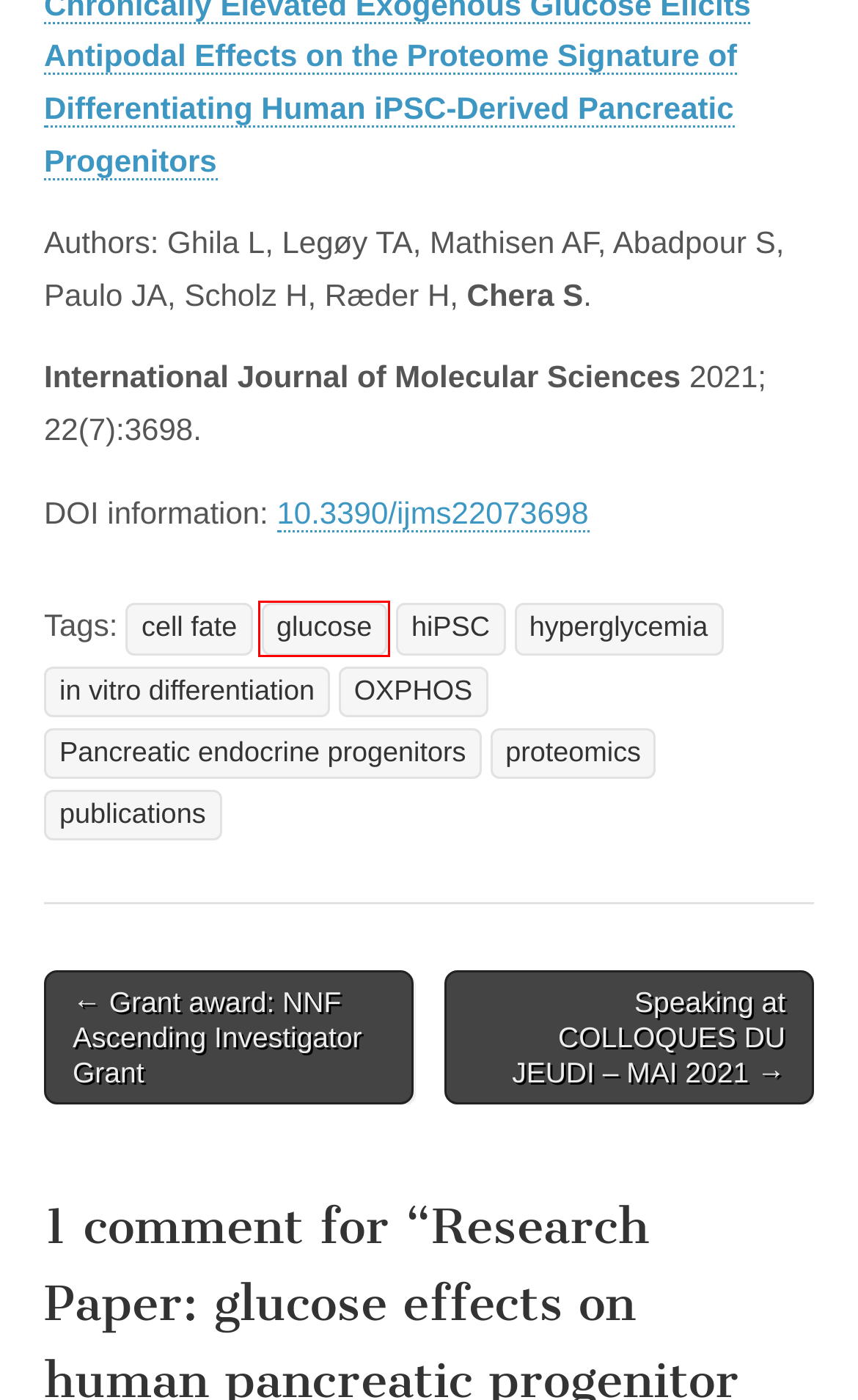You have a screenshot of a webpage with a red bounding box around an element. Identify the webpage description that best fits the new page that appears after clicking the selected element in the red bounding box. Here are the candidates:
A. cell fate | Mechanisms of Cell Fate Maintenance
B. Speaking at COLLOQUES DU JEUDI – MAI 2021 | Mechanisms of Cell Fate Maintenance
C. in vitro differentiation | Mechanisms of Cell Fate Maintenance
D. glucose | Mechanisms of Cell Fate Maintenance
E. Grant award: NNF Ascending Investigator Grant | Mechanisms of Cell Fate Maintenance
F. hiPSC | Mechanisms of Cell Fate Maintenance
G. proteomics | Mechanisms of Cell Fate Maintenance
H. hyperglycemia | Mechanisms of Cell Fate Maintenance

D